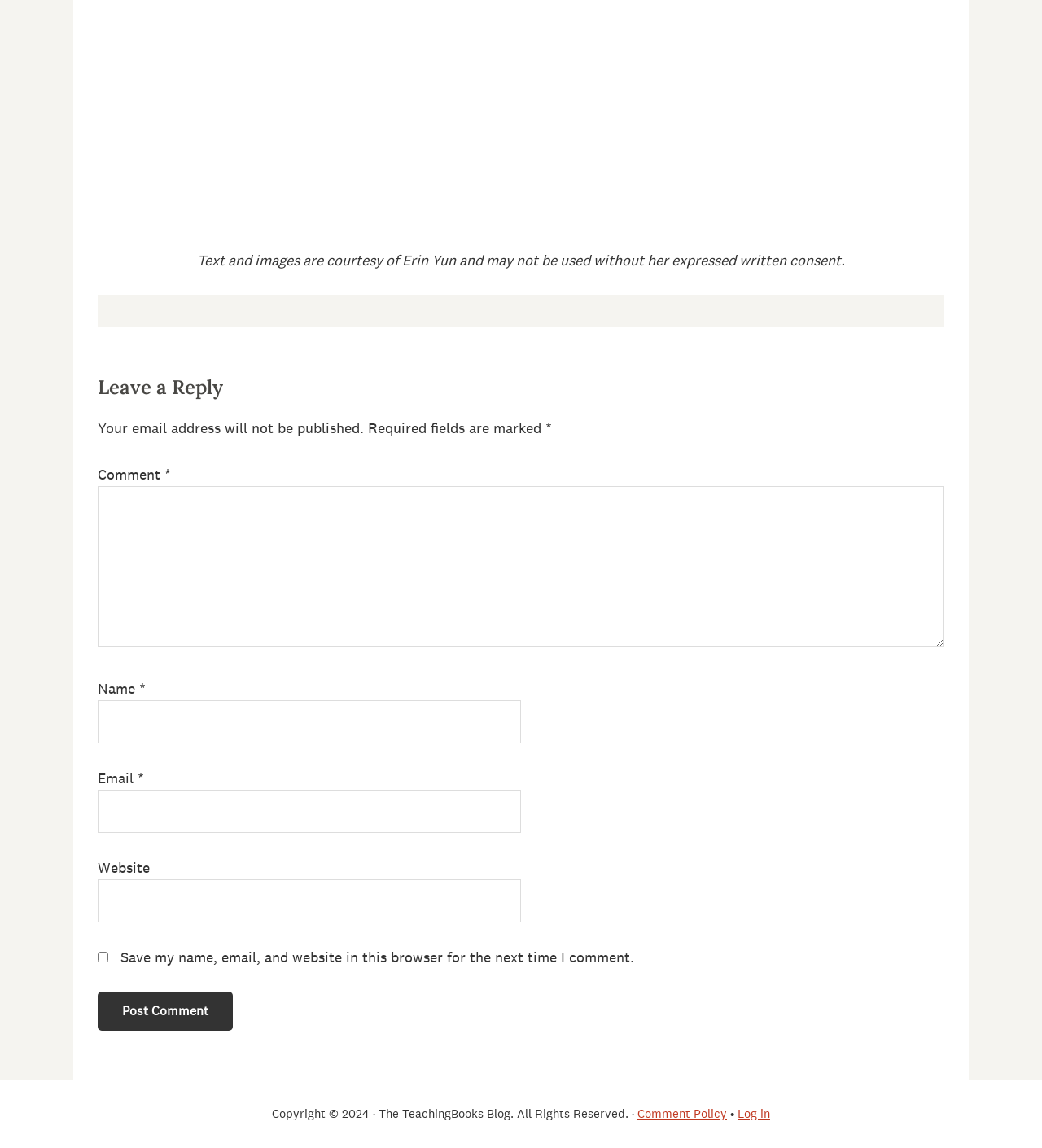Kindly determine the bounding box coordinates for the area that needs to be clicked to execute this instruction: "Click the 'Post Comment' button".

[0.094, 0.864, 0.223, 0.898]